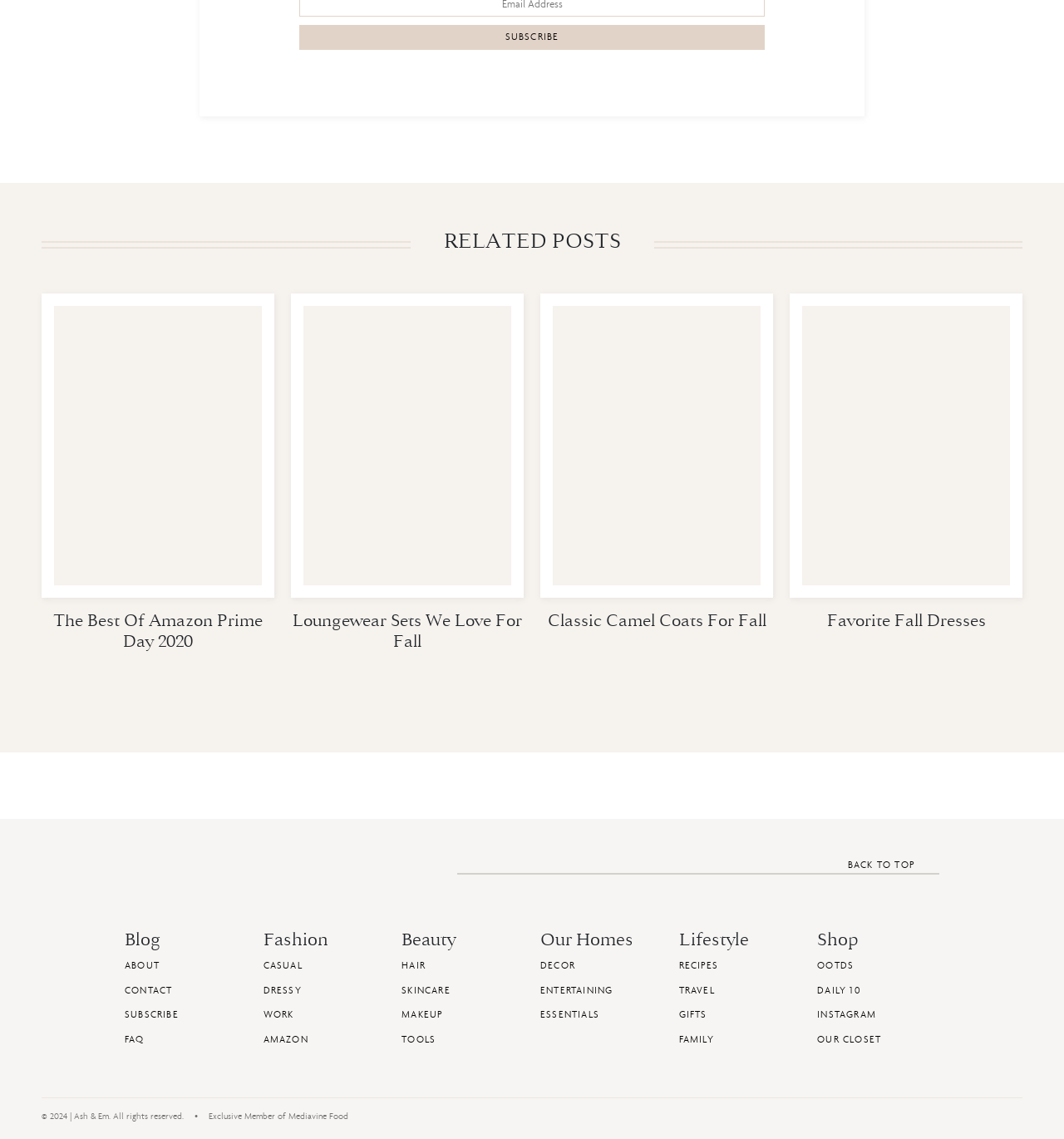Use a single word or phrase to answer the question: How many categories are listed in the menu at the bottom of the page?

6